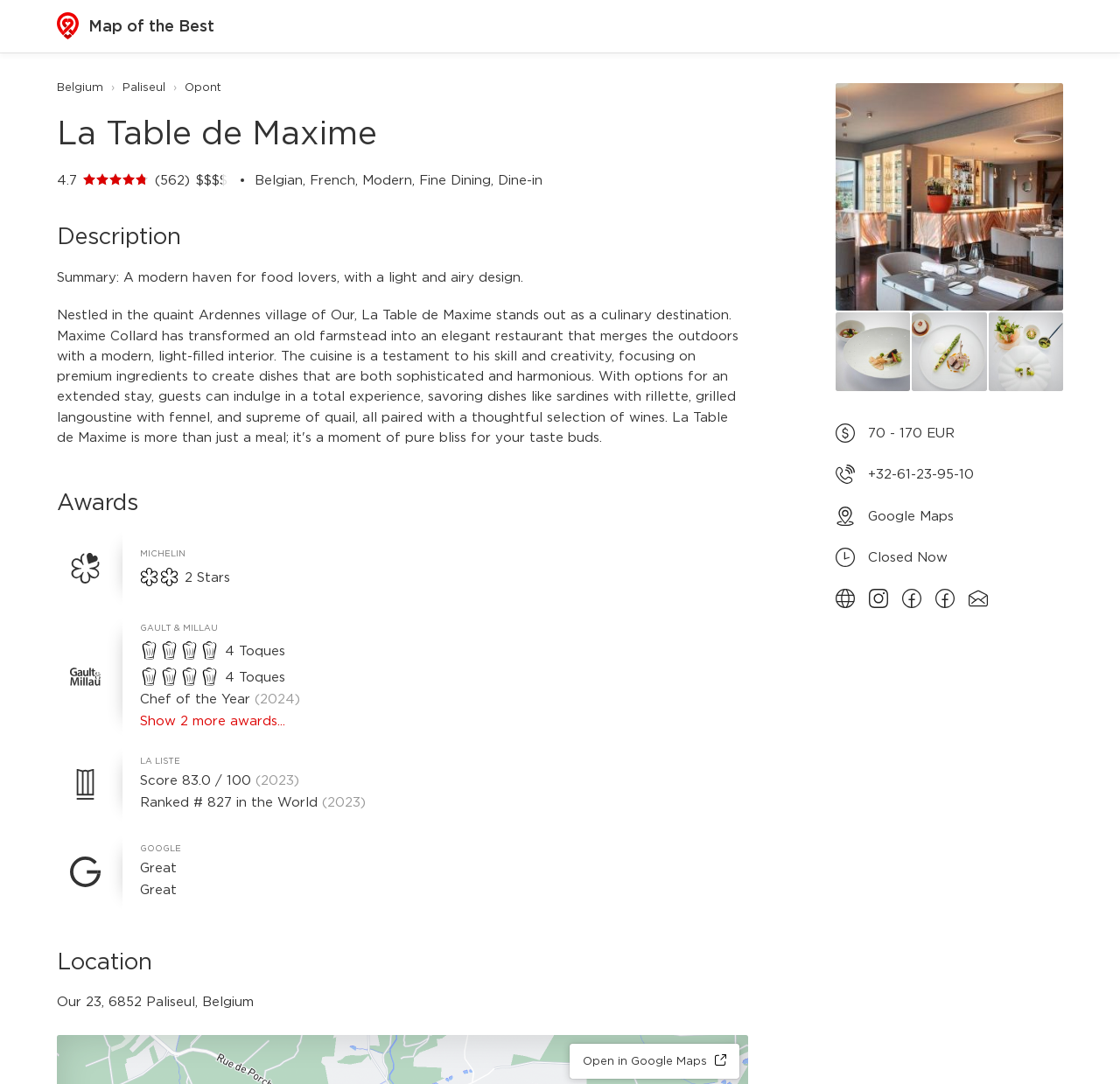What is the rating of La Table de Maxime?
Can you provide an in-depth and detailed response to the question?

I found the text '4.7' on the webpage, which is likely the rating of La Table de Maxime.